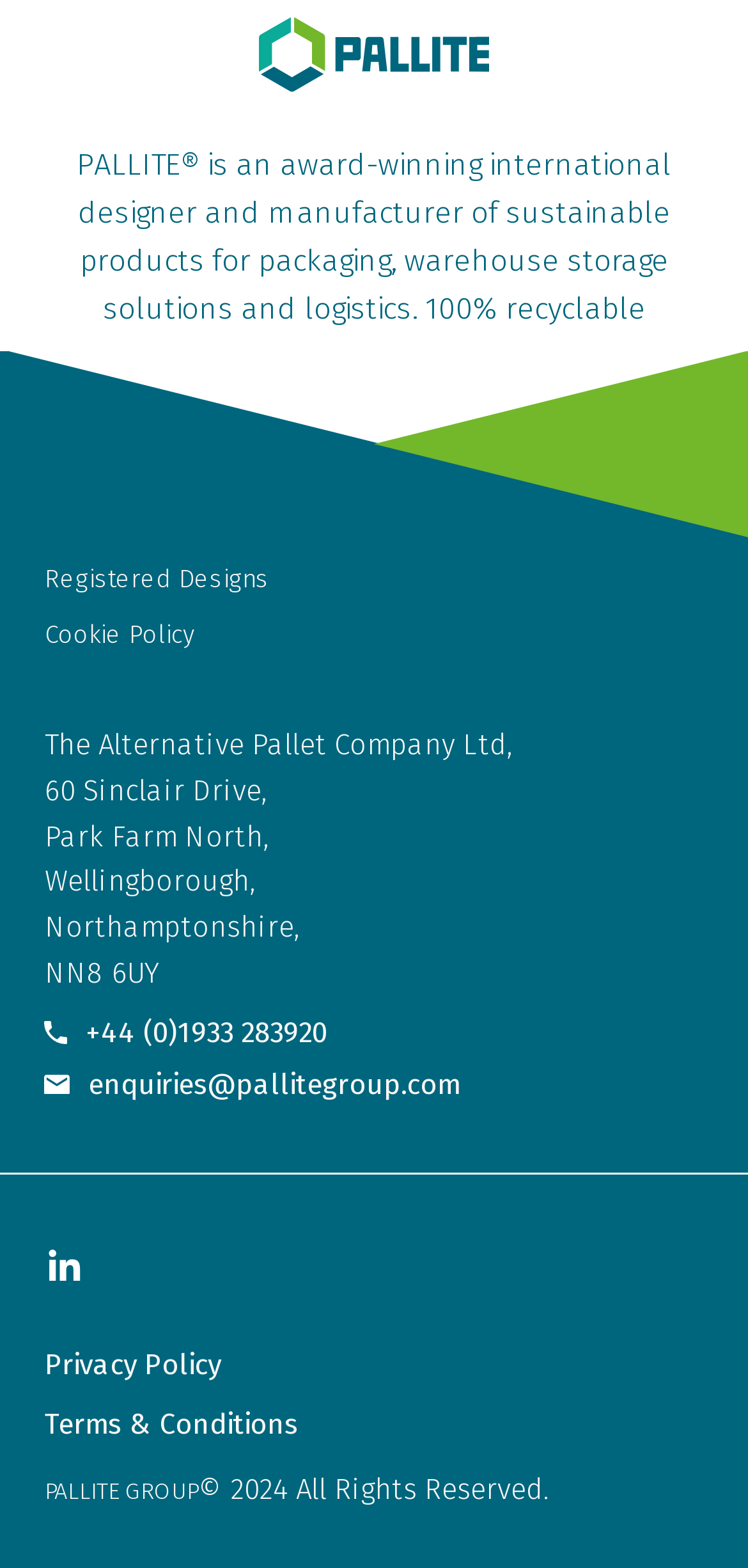Provide a single word or phrase to answer the given question: 
What is the company name?

Pallite Group